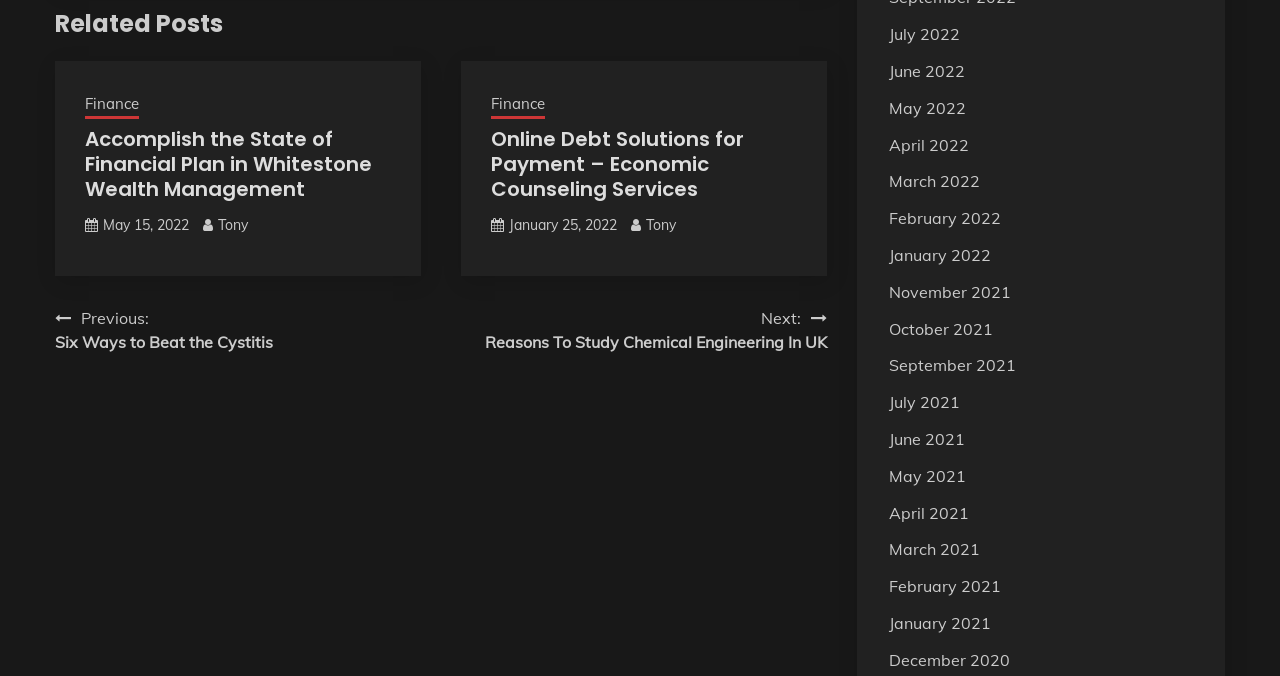Find the bounding box coordinates for the HTML element described as: "Tony". The coordinates should consist of four float values between 0 and 1, i.e., [left, top, right, bottom].

[0.505, 0.32, 0.528, 0.346]